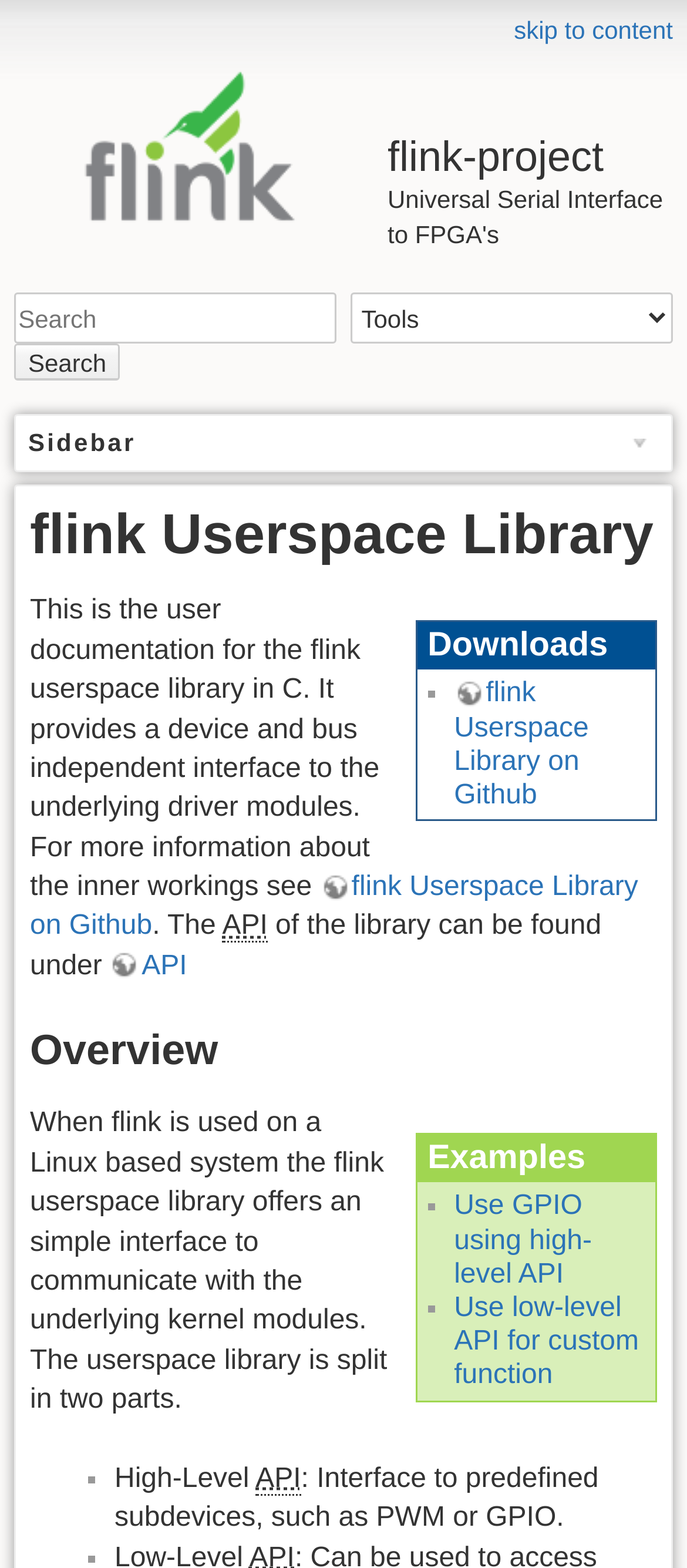Given the element description Search, predict the bounding box coordinates for the UI element in the webpage screenshot. The format should be (top-left x, top-left y, bottom-right x, bottom-right y), and the values should be between 0 and 1.

[0.021, 0.22, 0.175, 0.243]